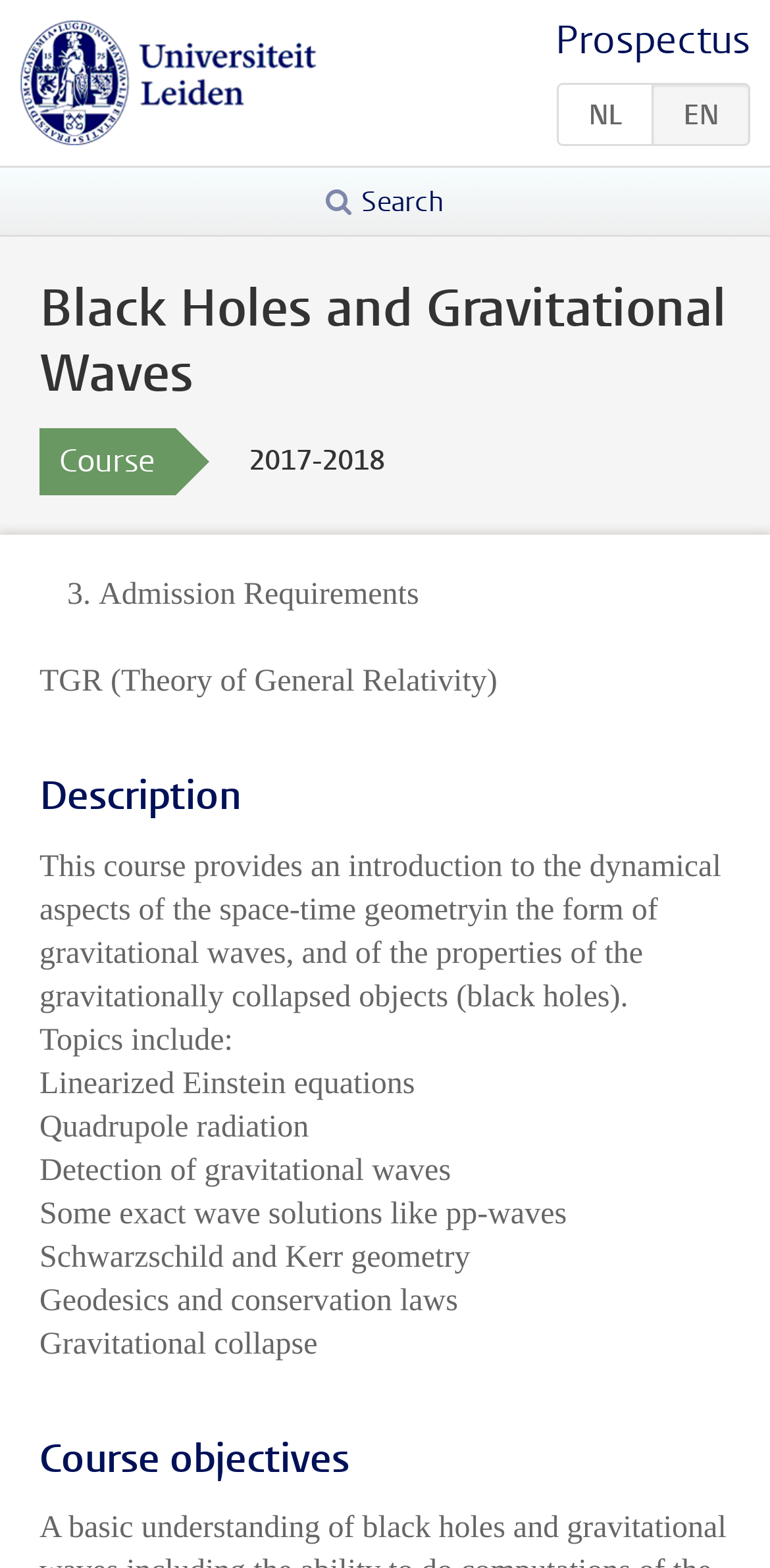Give a short answer to this question using one word or a phrase:
What is the topic of the course?

Gravitational waves and black holes